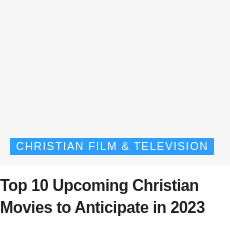What is the focus of the article?
Please provide a comprehensive answer to the question based on the webpage screenshot.

The article titled 'Top 10 Upcoming Christian Movies to Anticipate in 2023' has a focus on Christian cinema, which suggests that it will provide information and updates about upcoming Christian movies that promise inspiring narratives and uplifting messages.